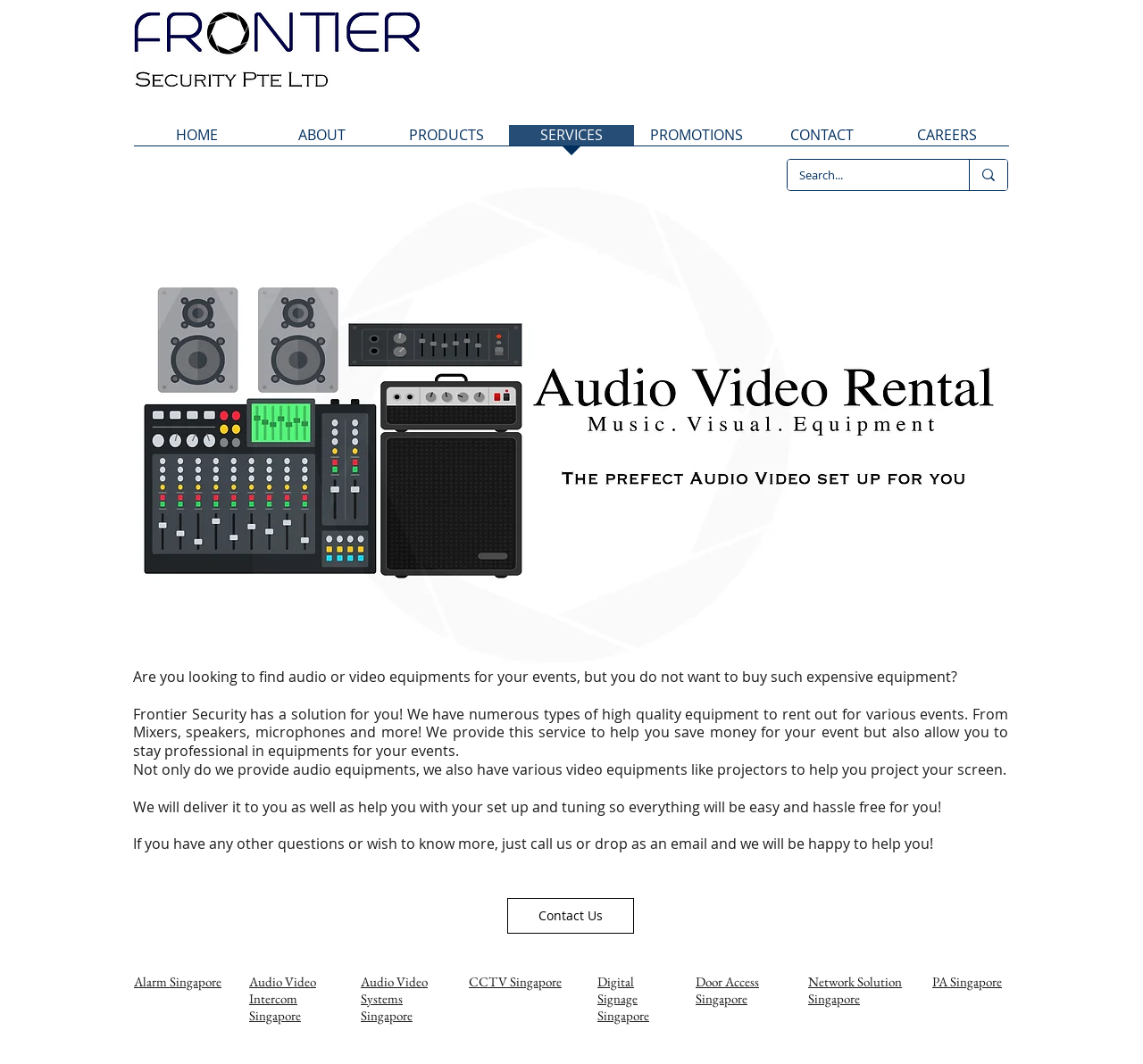How can customers contact the company?
Answer with a single word or phrase, using the screenshot for reference.

Call or email